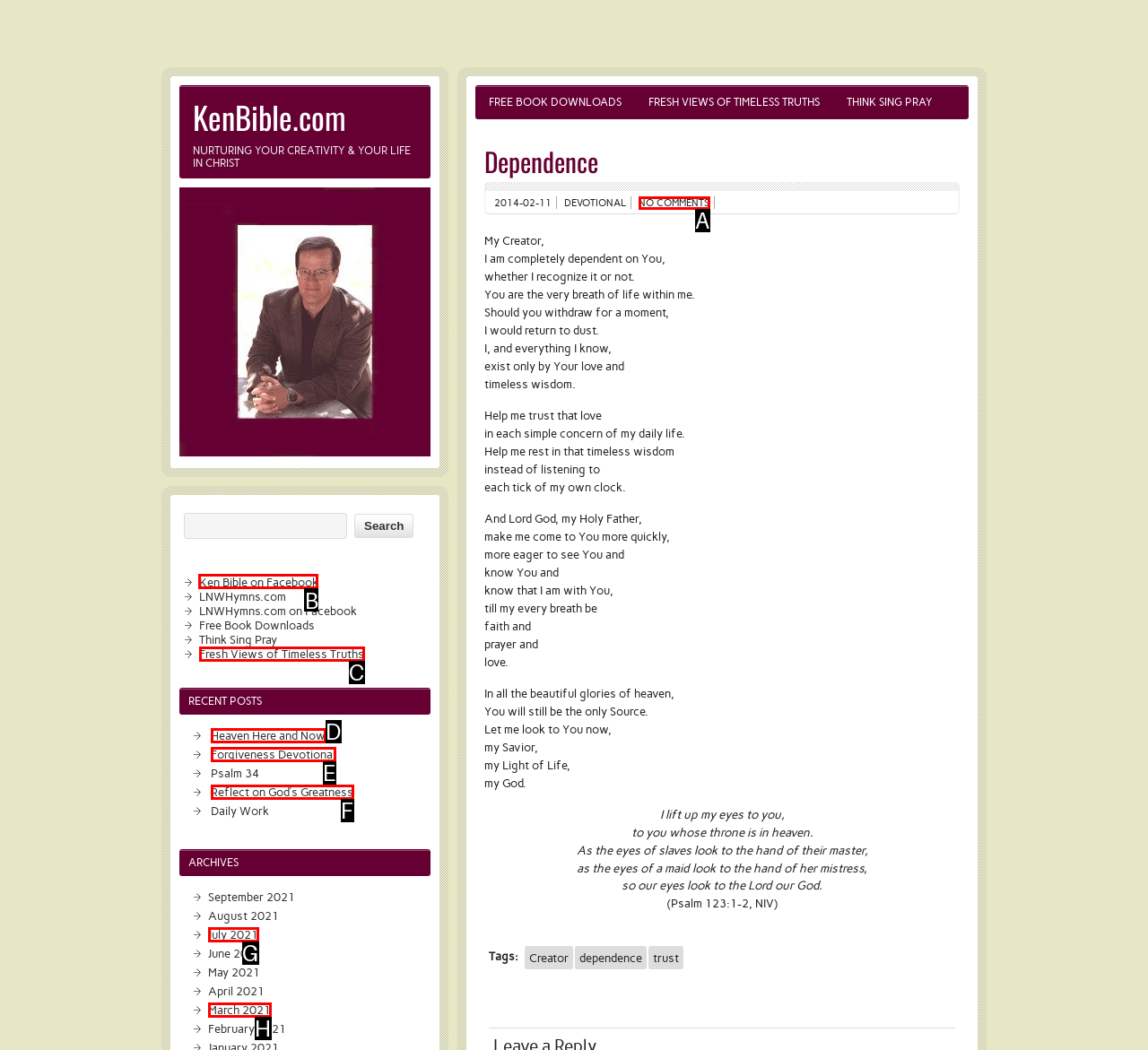Tell me which one HTML element I should click to complete the following instruction: Visit 'Ken Bible on Facebook'
Answer with the option's letter from the given choices directly.

B